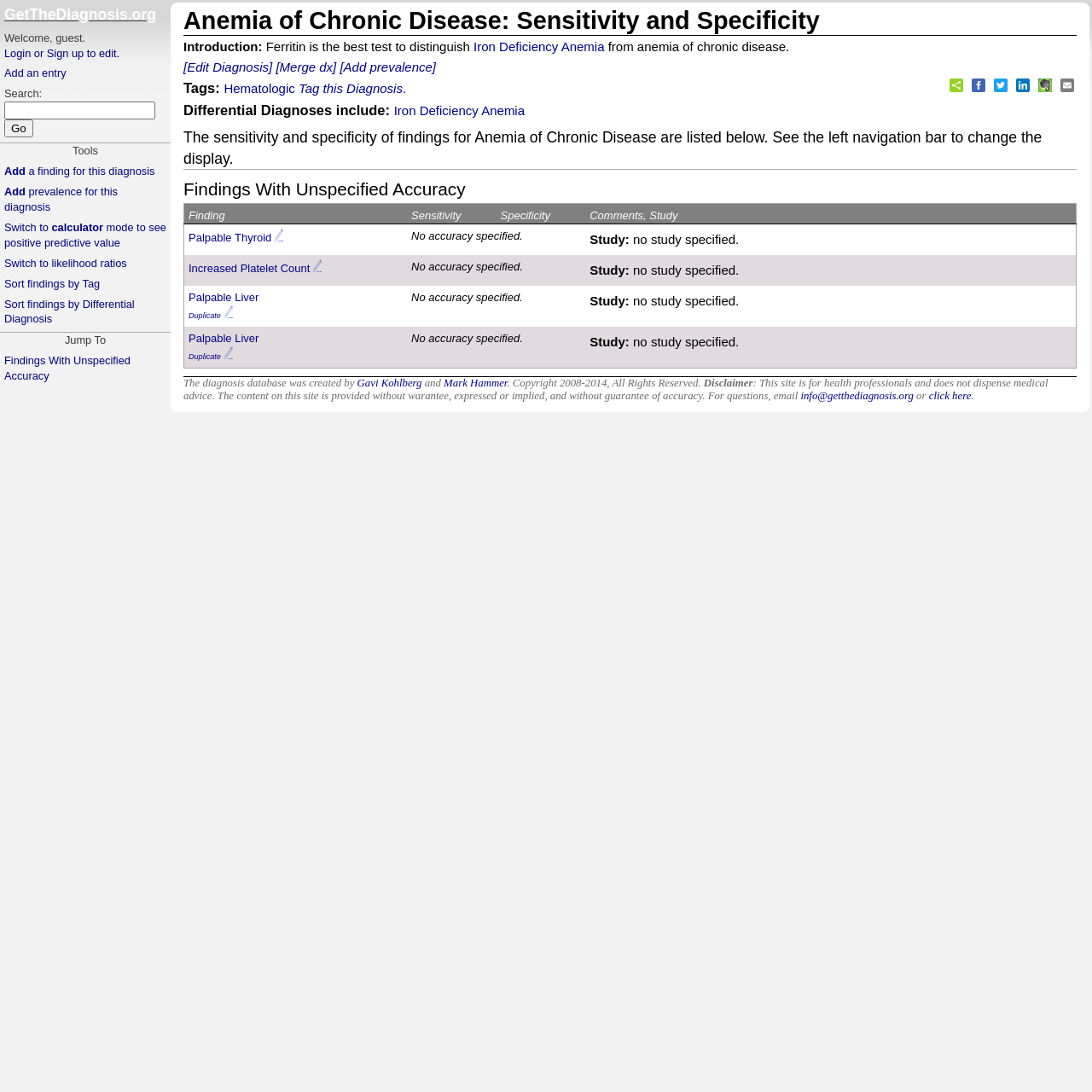Answer the question in a single word or phrase:
What is the diagnosis being discussed?

Anemia of Chronic Disease